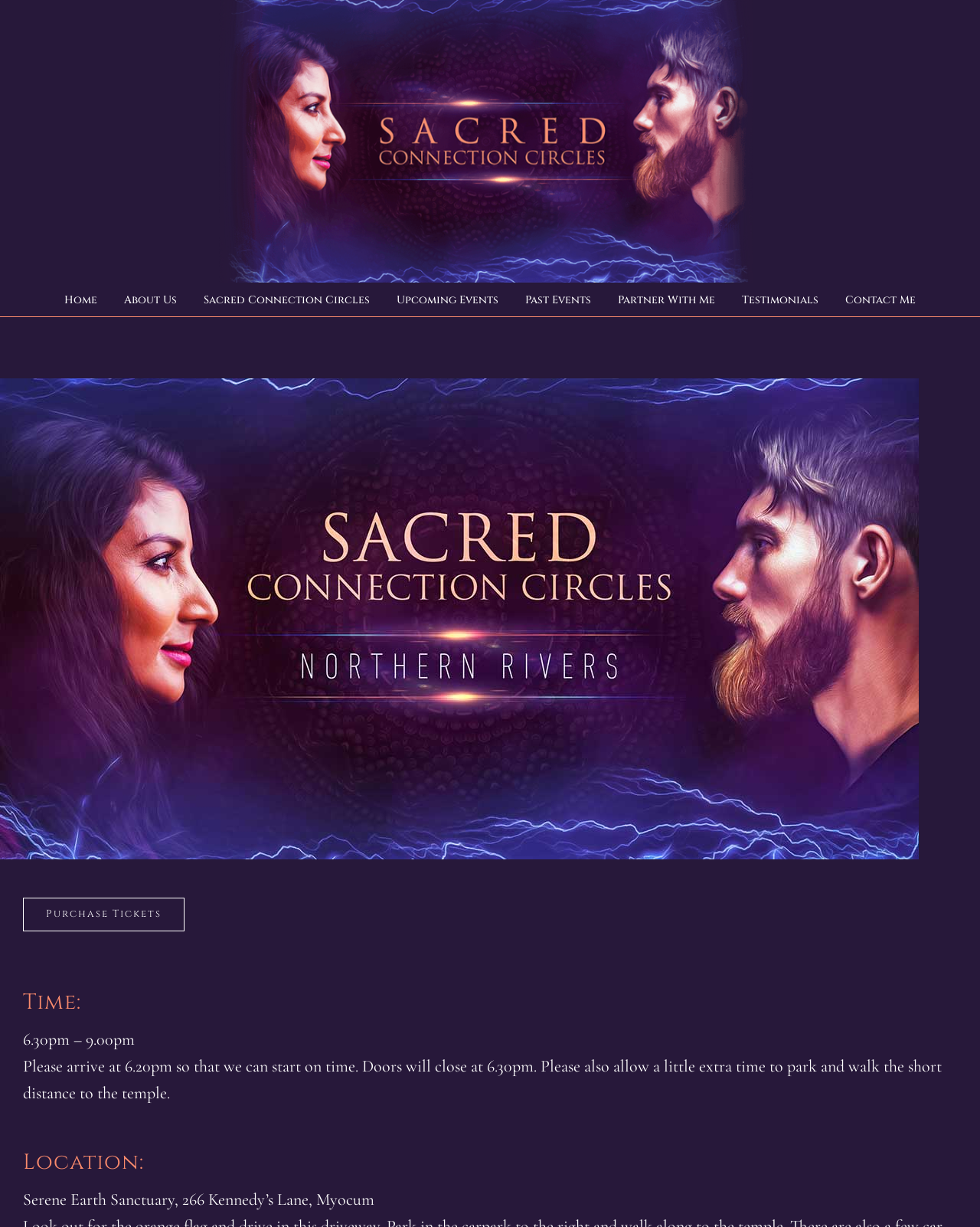What is the event start time?
Respond to the question with a well-detailed and thorough answer.

I found the event start time by looking at the text 'Time: 6.30pm – 9.00pm' which is located below the 'Purchase Tickets' link.